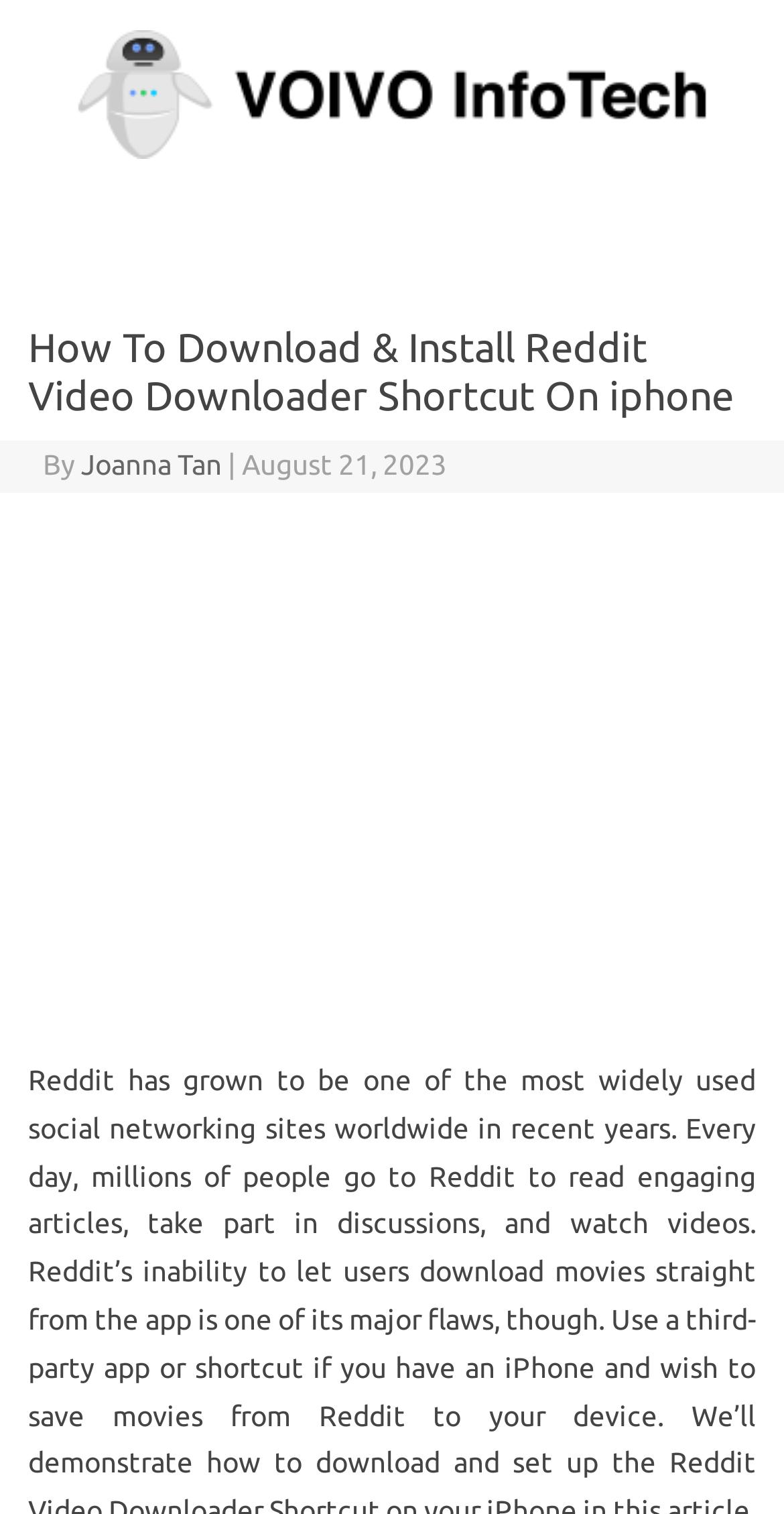Give a detailed account of the webpage, highlighting key information.

The webpage is about downloading and installing a Reddit video downloader shortcut on an iPhone, specifically from VOIVO InfoTech. At the top-left corner, there is a link to VOIVO InfoTech, accompanied by an image with the same name. Below this, there is a header section that spans almost the entire width of the page. Within this header, the main title "How To Download & Install Reddit Video Downloader Shortcut On iphone" is prominently displayed. 

To the right of the title, there is a byline that reads "By Joanna Tan" with a vertical separator "|" and a date "August 21, 2023". The byline and date are positioned on the same horizontal level, slightly below the title.